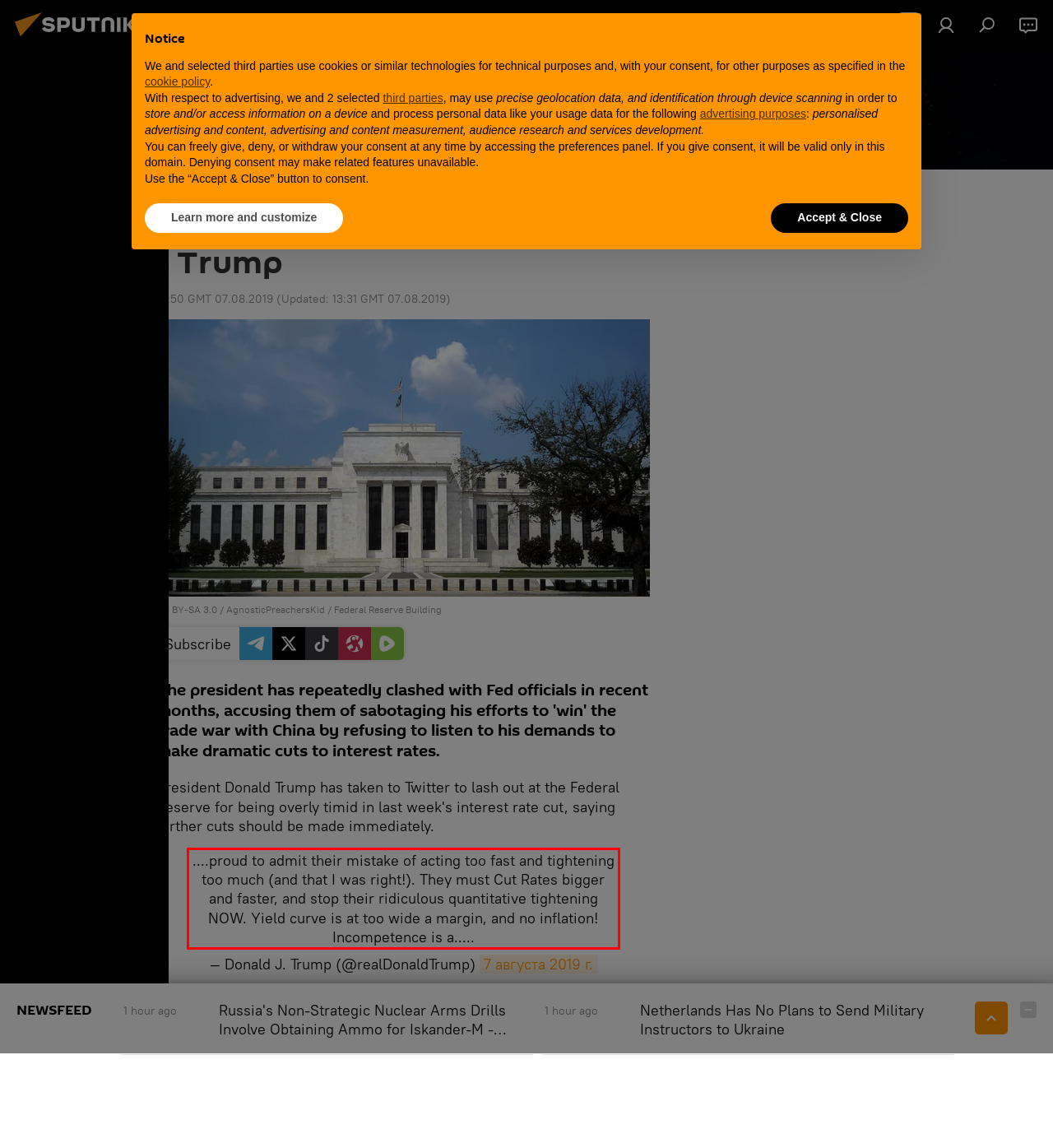Please perform OCR on the text within the red rectangle in the webpage screenshot and return the text content.

....proud to admit their mistake of acting too fast and tightening too much (and that I was right!). They must Cut Rates bigger and faster, and stop their ridiculous quantitative tightening NOW. Yield curve is at too wide a margin, and no inflation! Incompetence is a.....